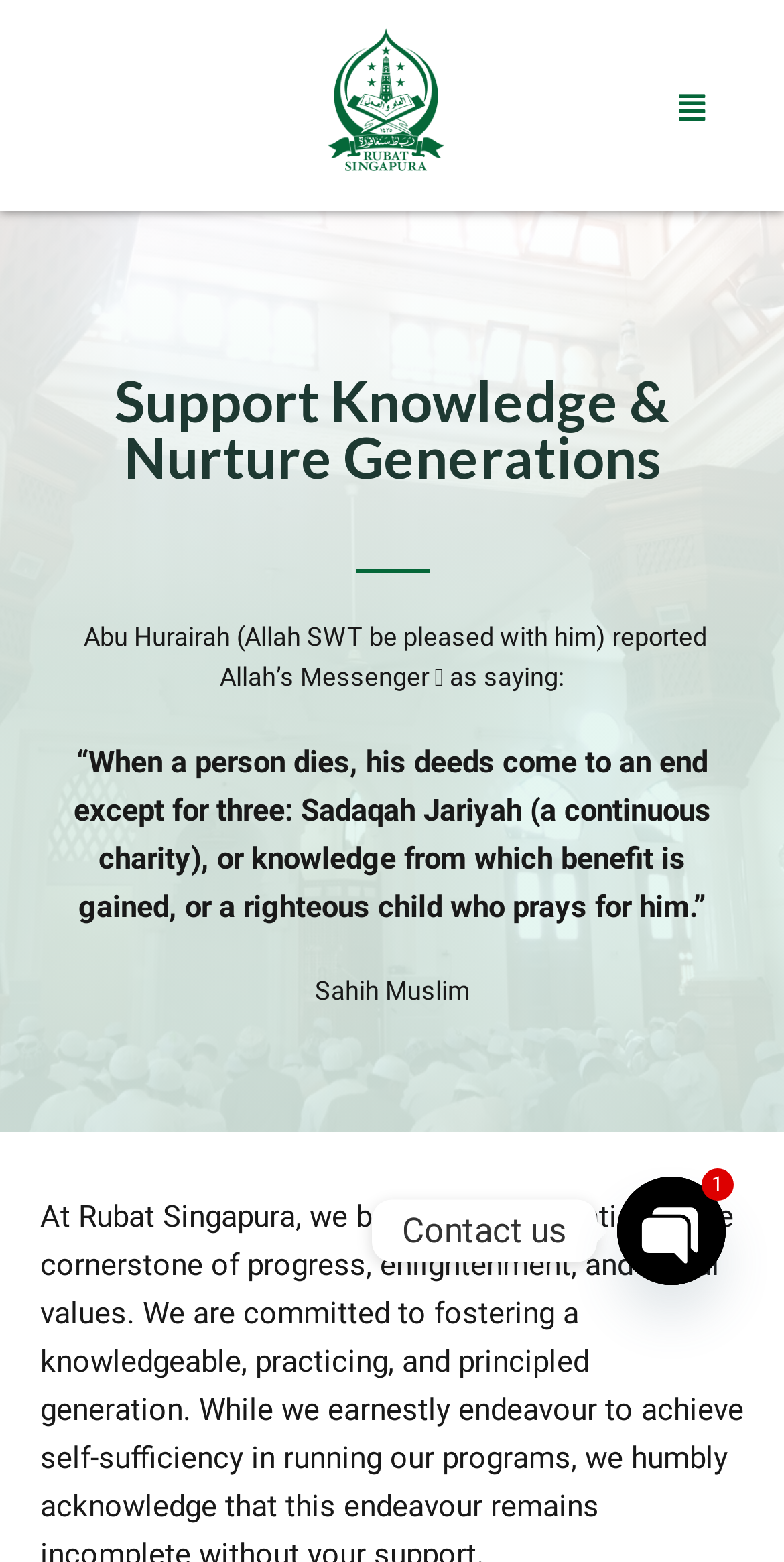Please determine the bounding box coordinates for the element with the description: "Skip to content".

[0.0, 0.041, 0.077, 0.067]